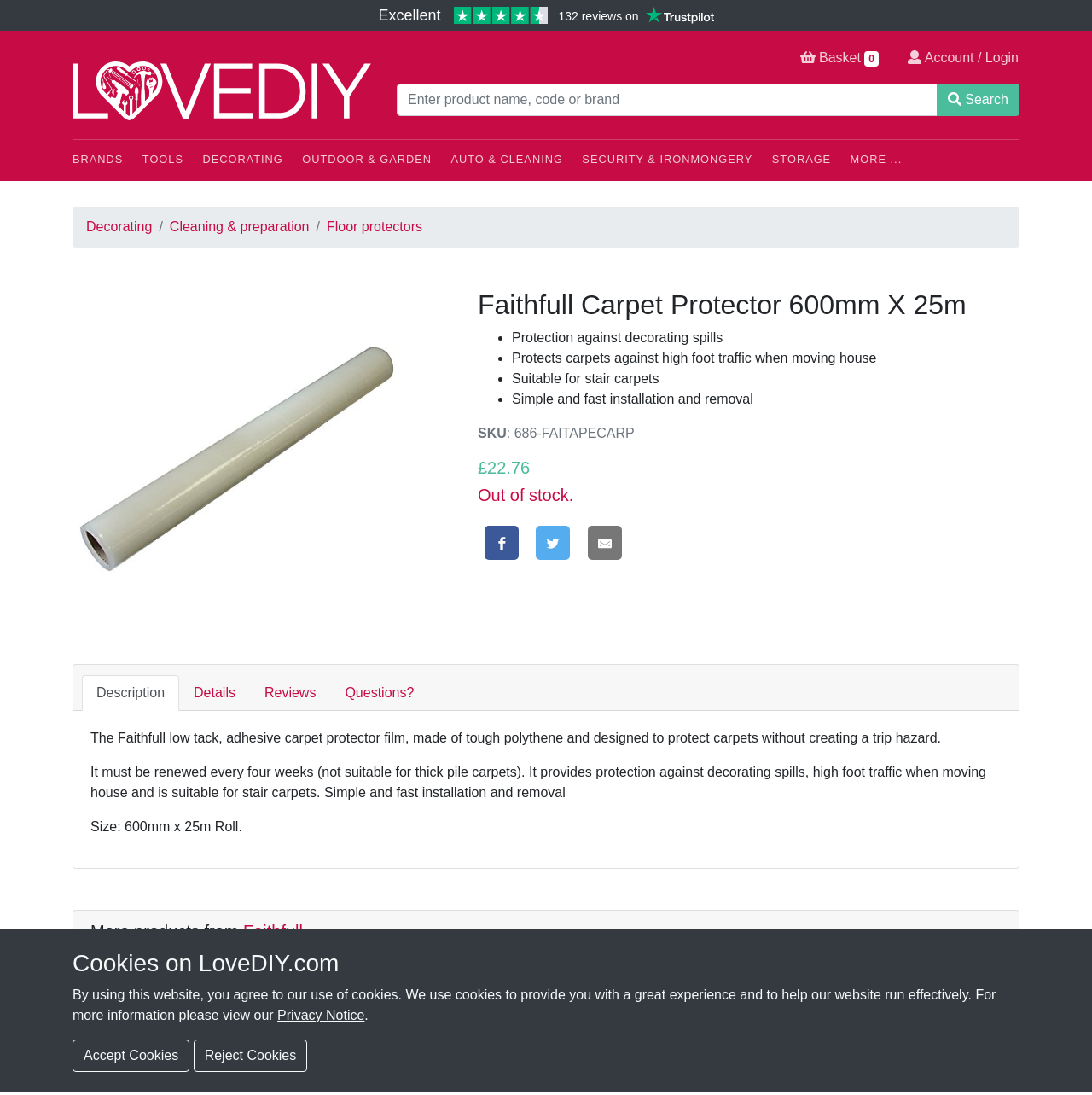Provide a one-word or brief phrase answer to the question:
How often should the carpet protector film be renewed?

Every four weeks